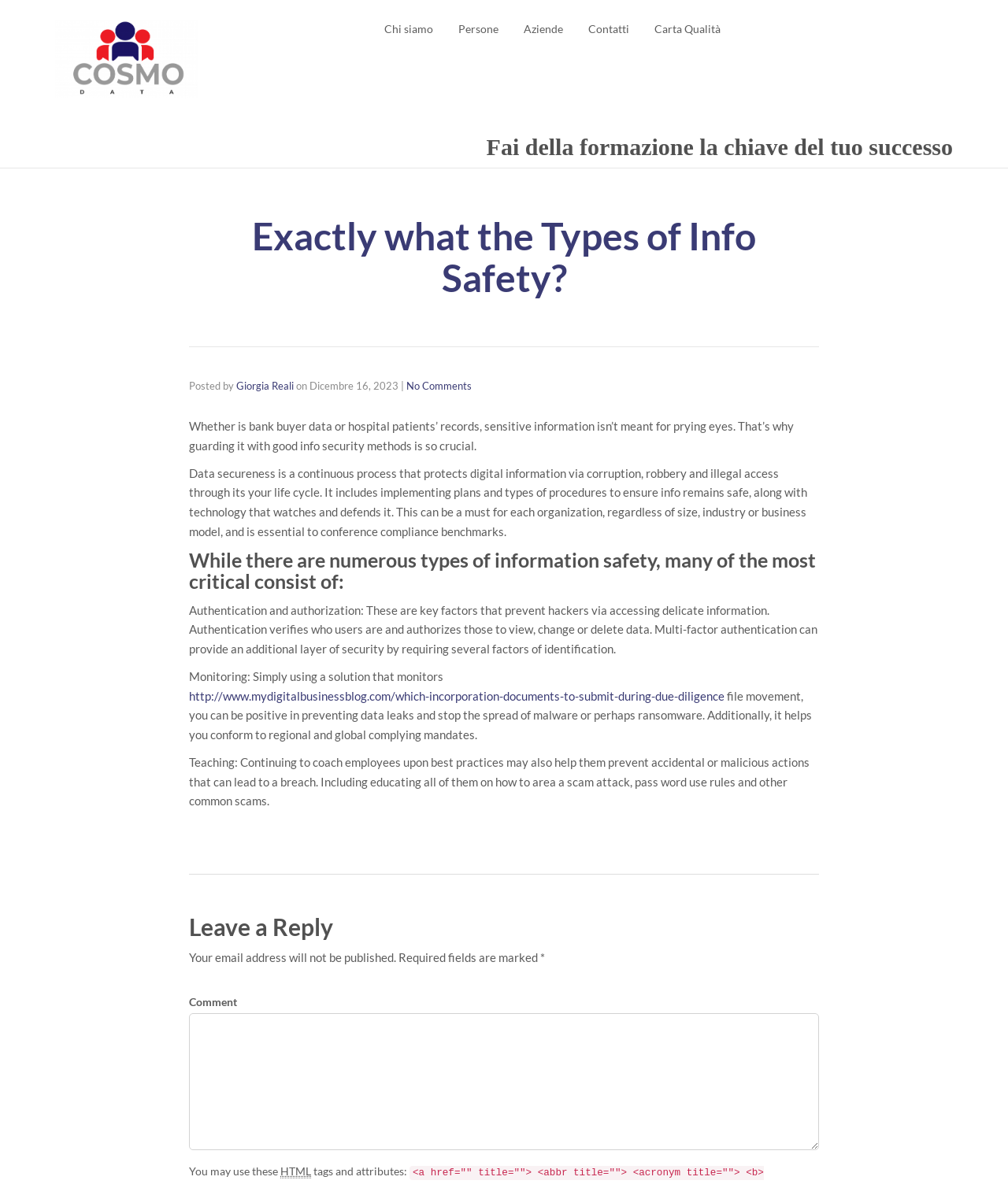What is the purpose of multi-factor authentication?
Could you answer the question in a detailed manner, providing as much information as possible?

According to the webpage, multi-factor authentication can provide an additional layer of security by requiring several factors of identification, which helps to prevent hackers from accessing sensitive information.